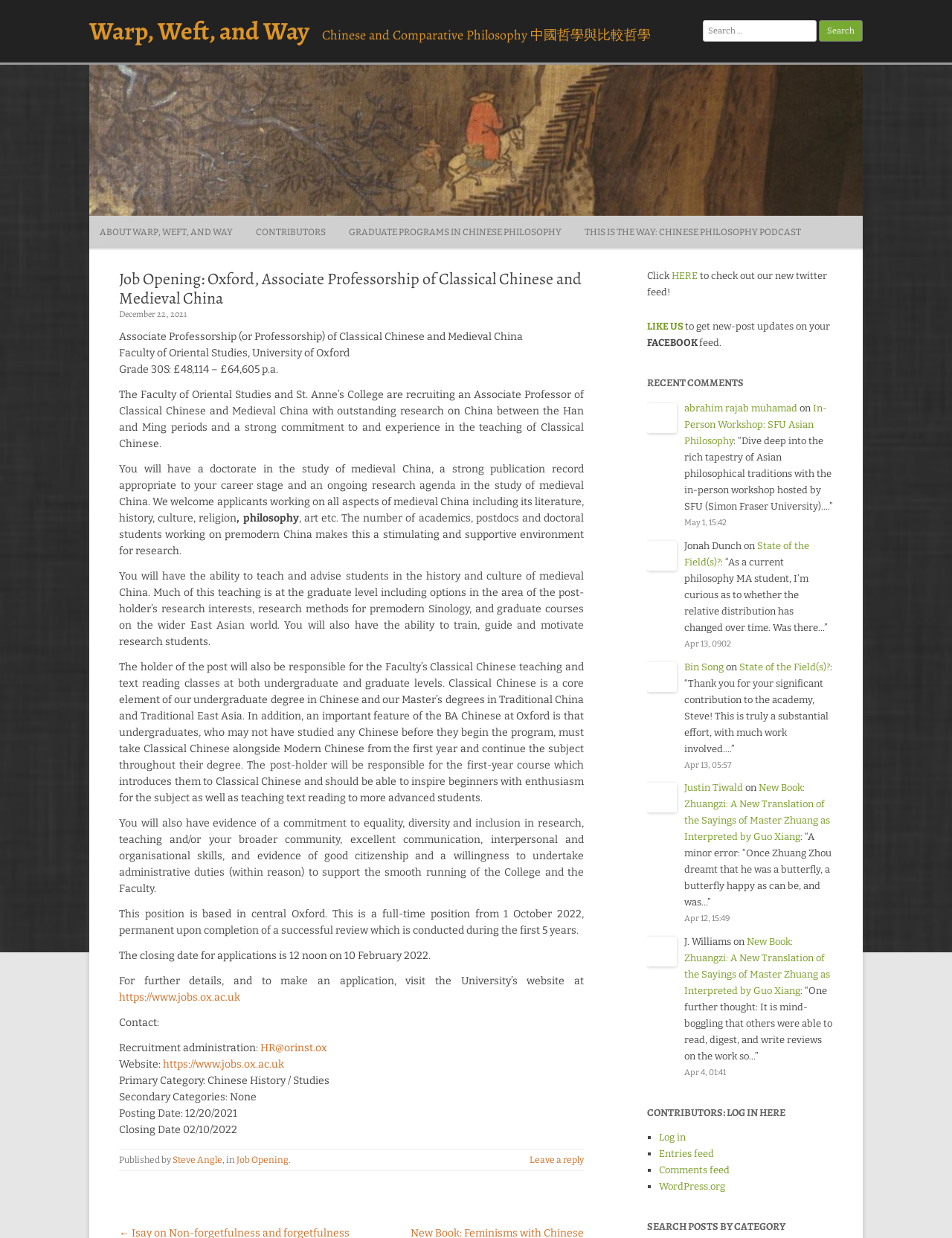Can you specify the bounding box coordinates for the region that should be clicked to fulfill this instruction: "Apply for the job opening".

[0.125, 0.801, 0.252, 0.811]